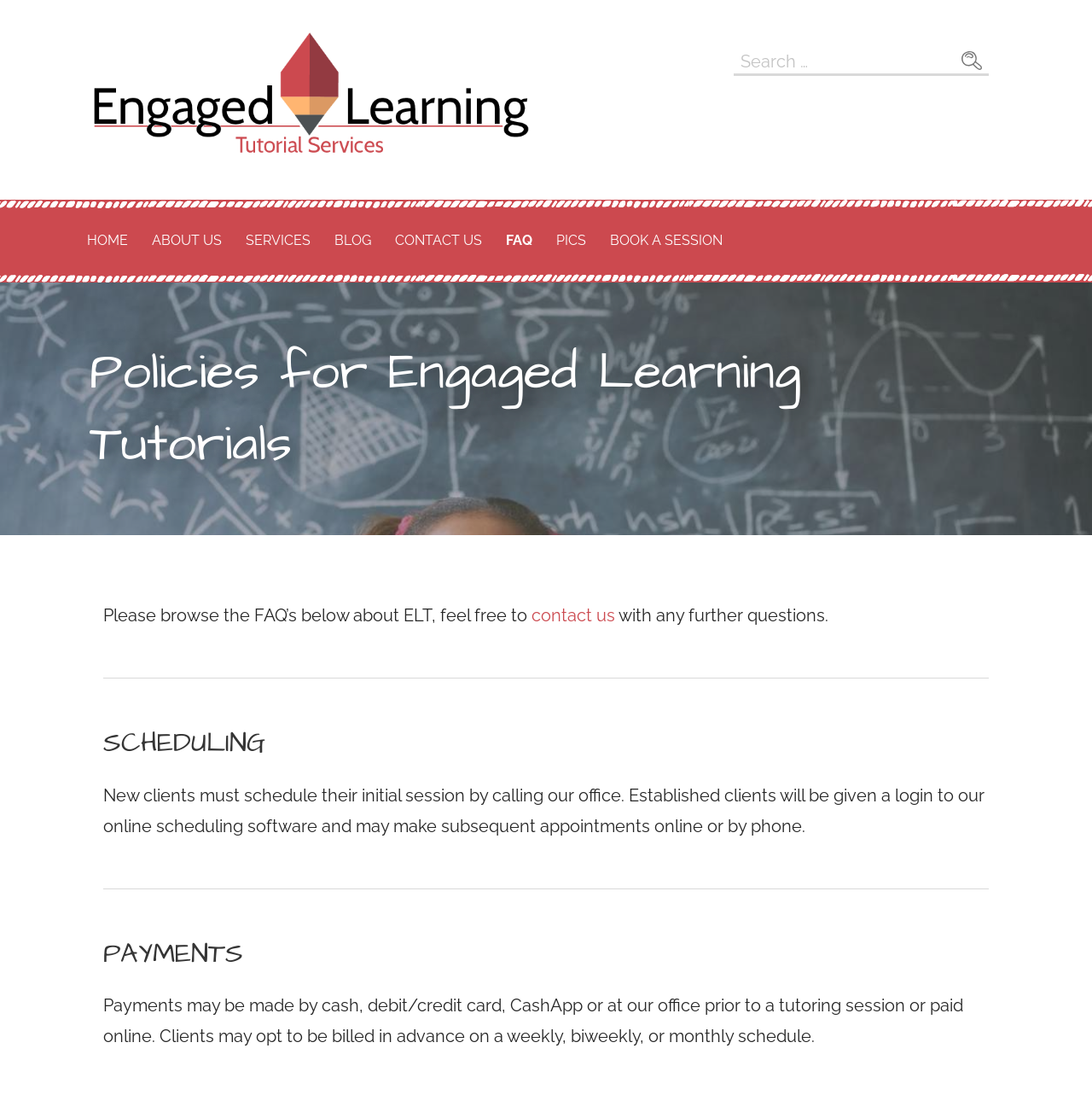Kindly provide the bounding box coordinates of the section you need to click on to fulfill the given instruction: "Contact us".

[0.487, 0.553, 0.563, 0.571]